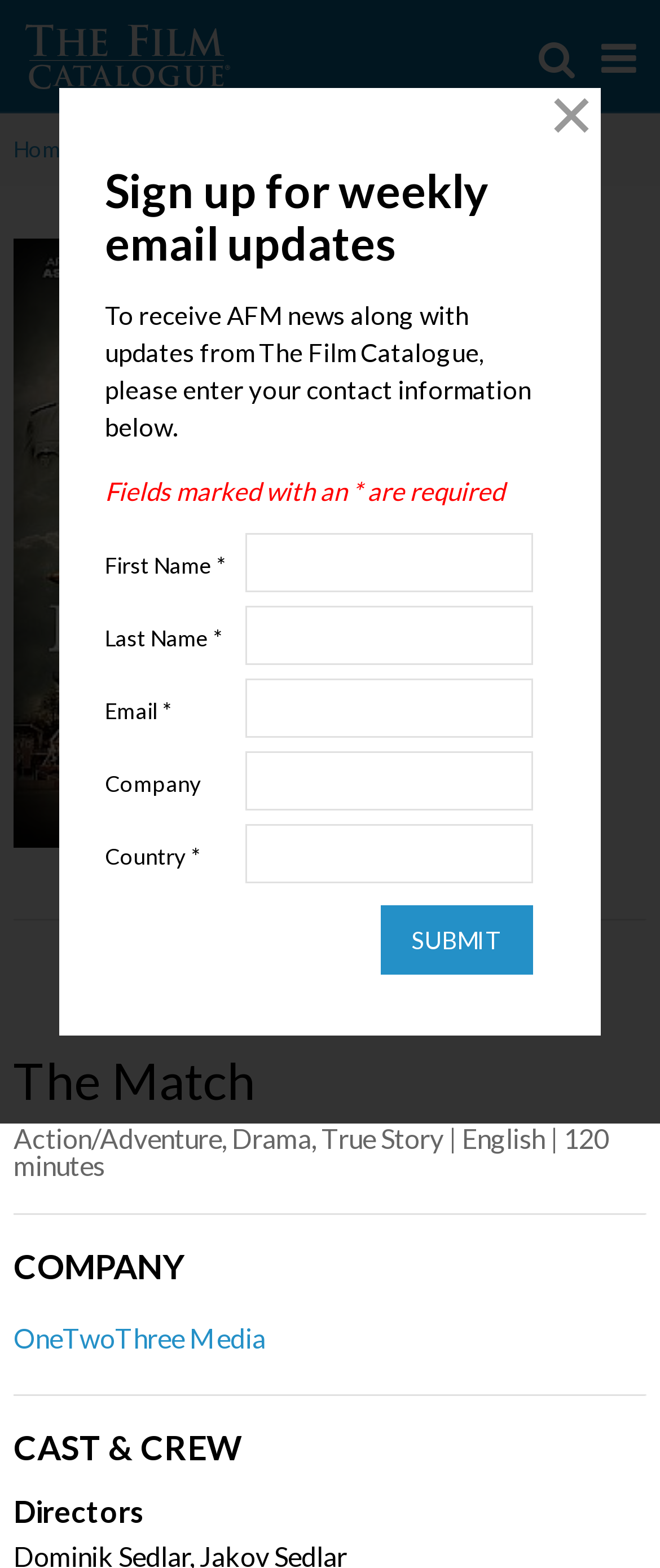Find the bounding box coordinates of the UI element according to this description: "Home".

[0.021, 0.086, 0.11, 0.104]